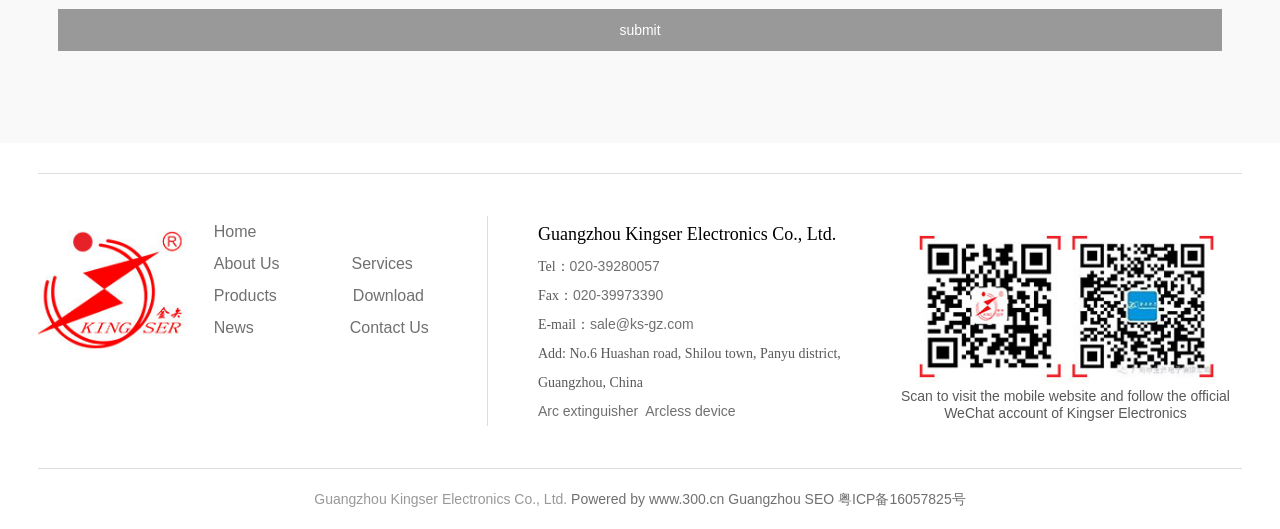Using the provided element description: "Arc extinguisher", identify the bounding box coordinates. The coordinates should be four floats between 0 and 1 in the order [left, top, right, bottom].

[0.42, 0.762, 0.499, 0.792]